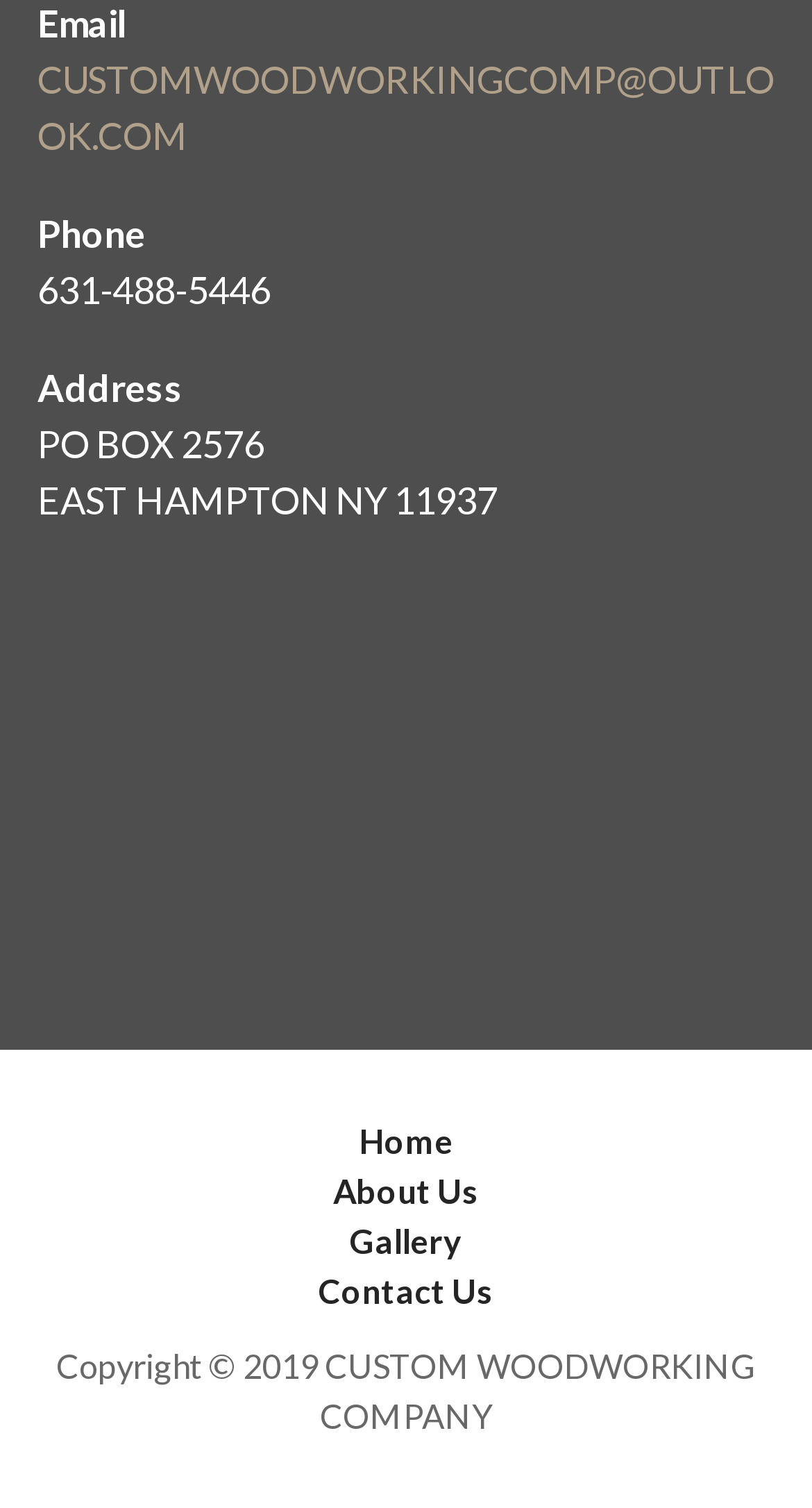What is the company's email address?
Based on the screenshot, answer the question with a single word or phrase.

CUSTOMWOODWORKINGCOMP@OUTLOOK.COM